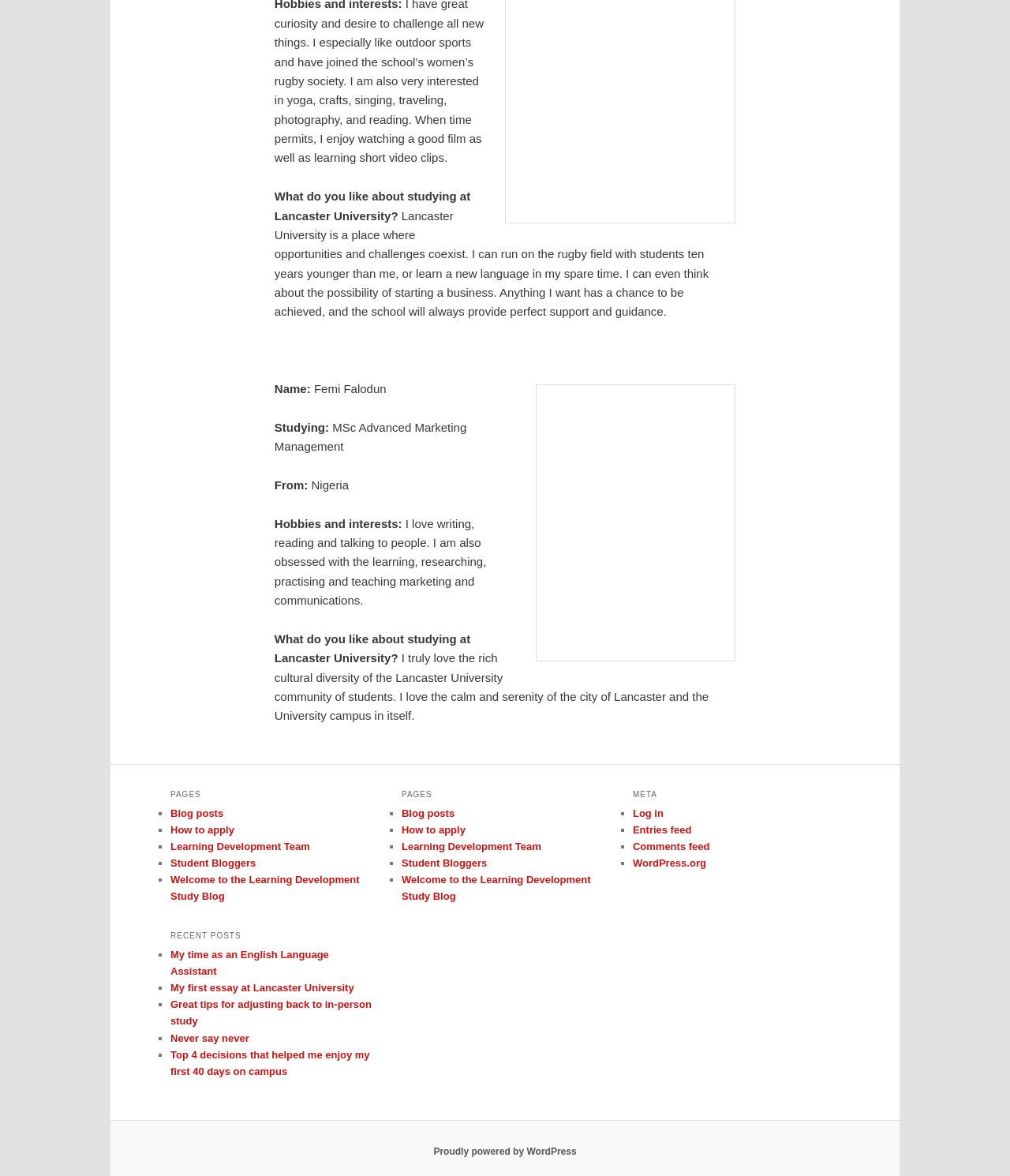Select the bounding box coordinates of the element I need to click to carry out the following instruction: "Click on 'Welcome to the Learning Development Study Blog'".

[0.169, 0.743, 0.356, 0.767]